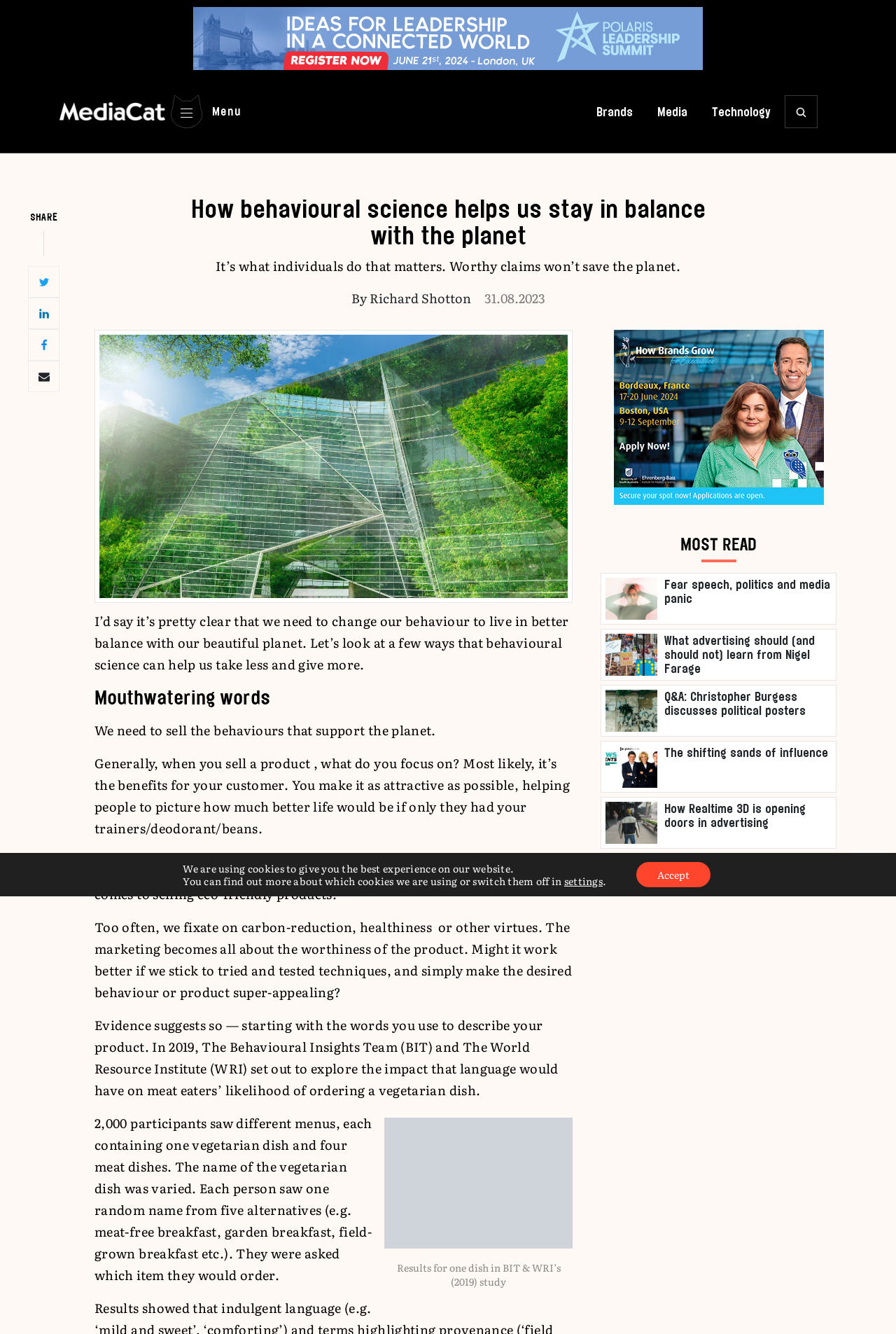Pinpoint the bounding box coordinates of the clickable element to carry out the following instruction: "Click the 'Menu' button."

[0.184, 0.07, 0.271, 0.097]